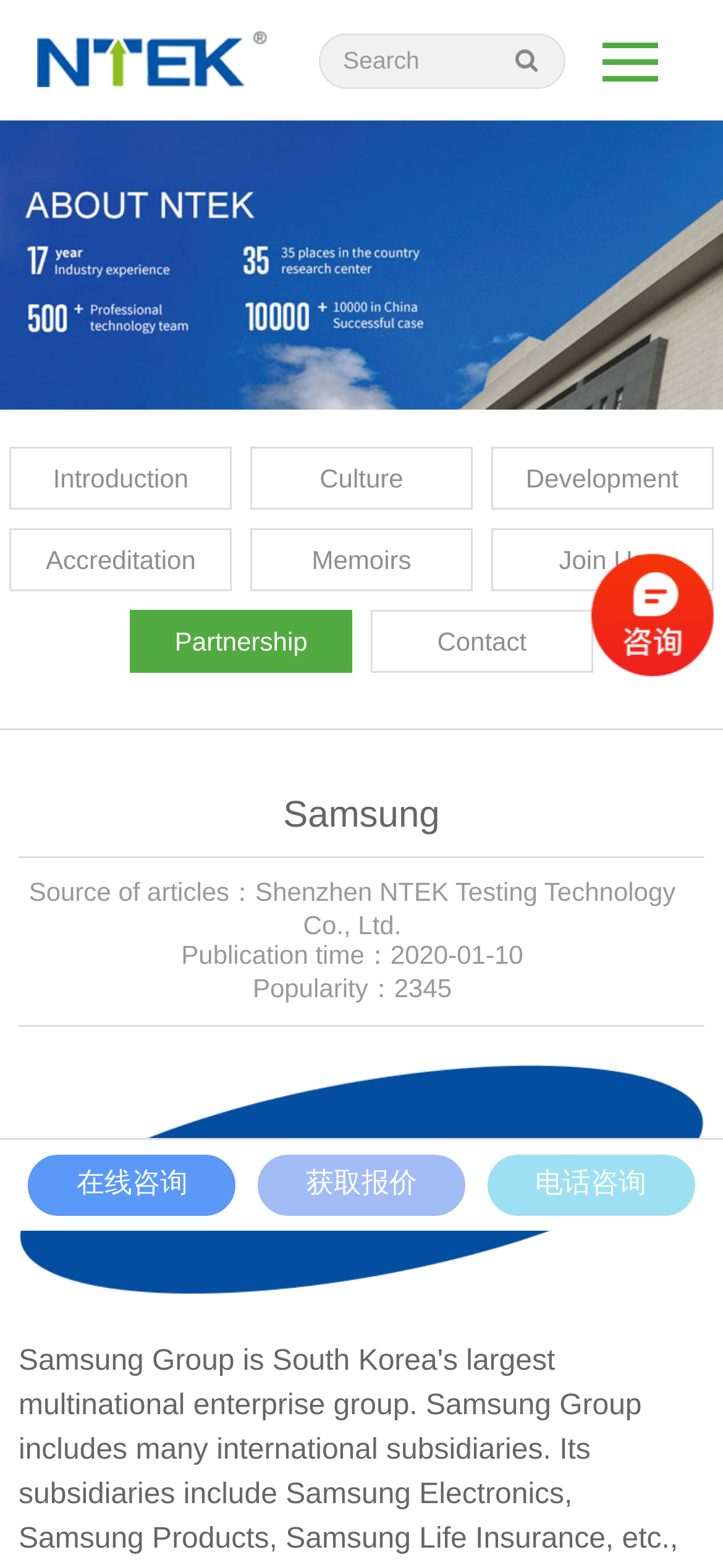What is the popularity of the article?
Based on the image, give a concise answer in the form of a single word or short phrase.

2345